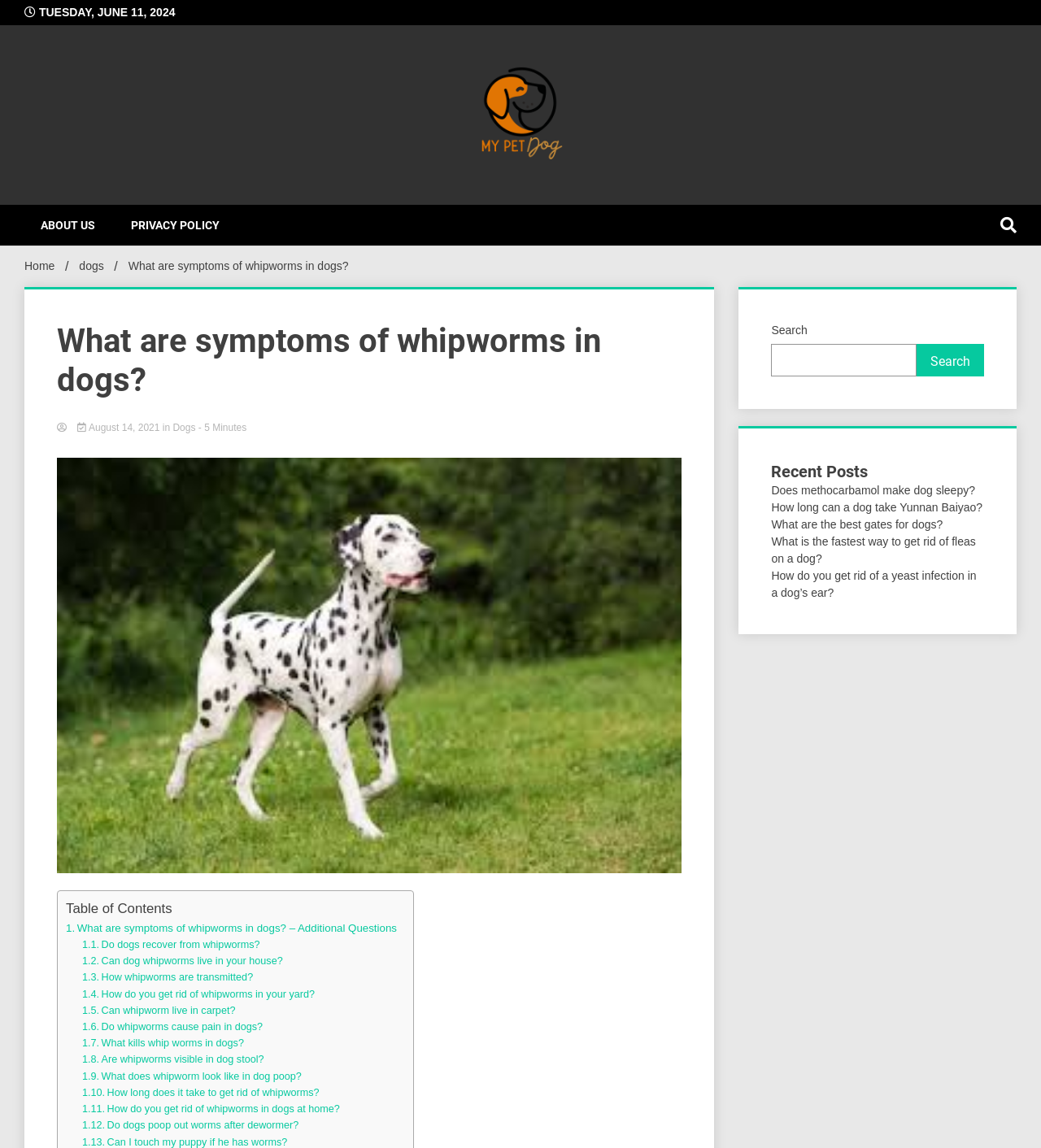What is the topic of the current article?
Give a single word or phrase as your answer by examining the image.

Whipworms in dogs